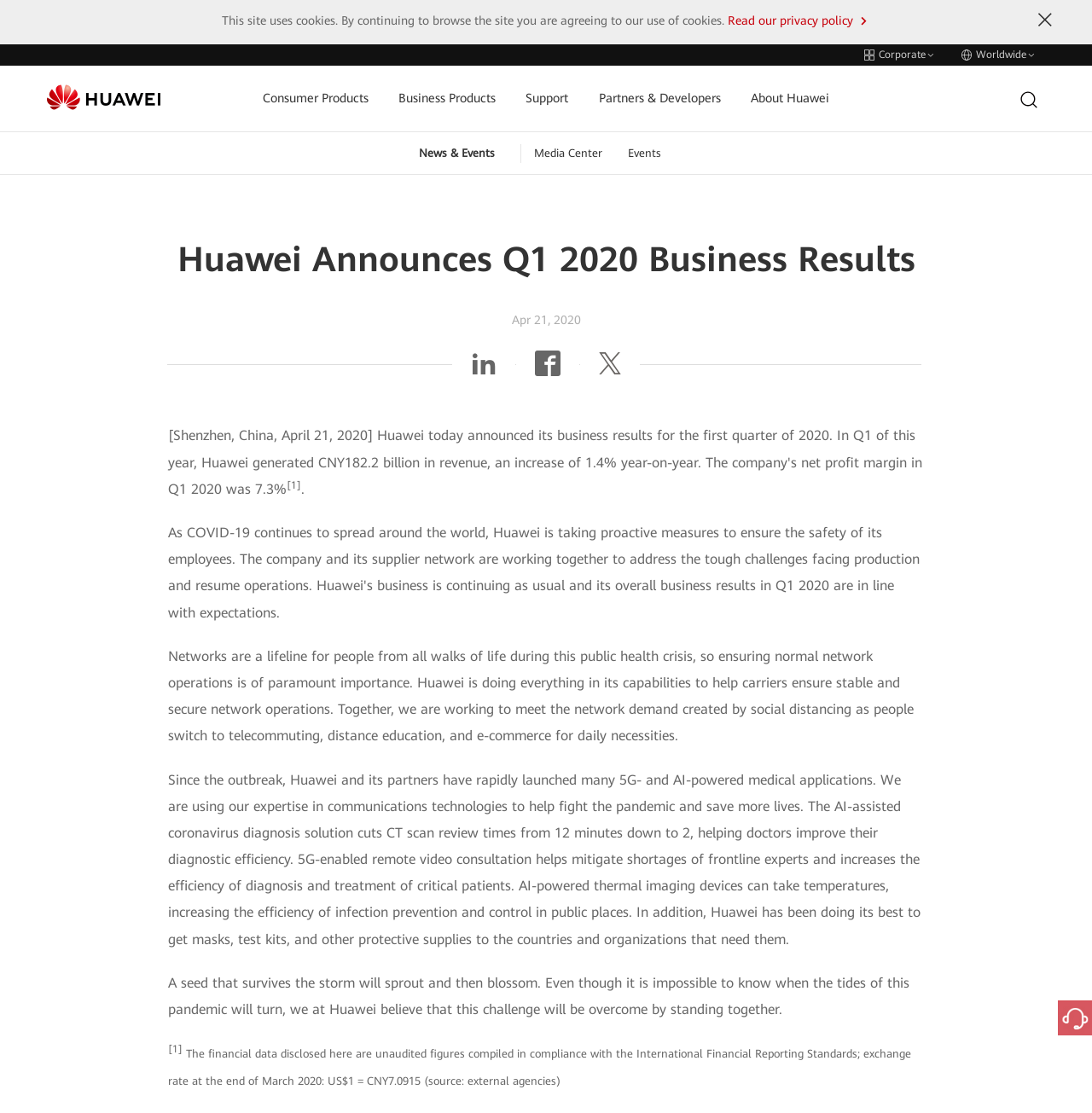Please extract and provide the main headline of the webpage.

Huawei Announces Q1 2020 Business Results